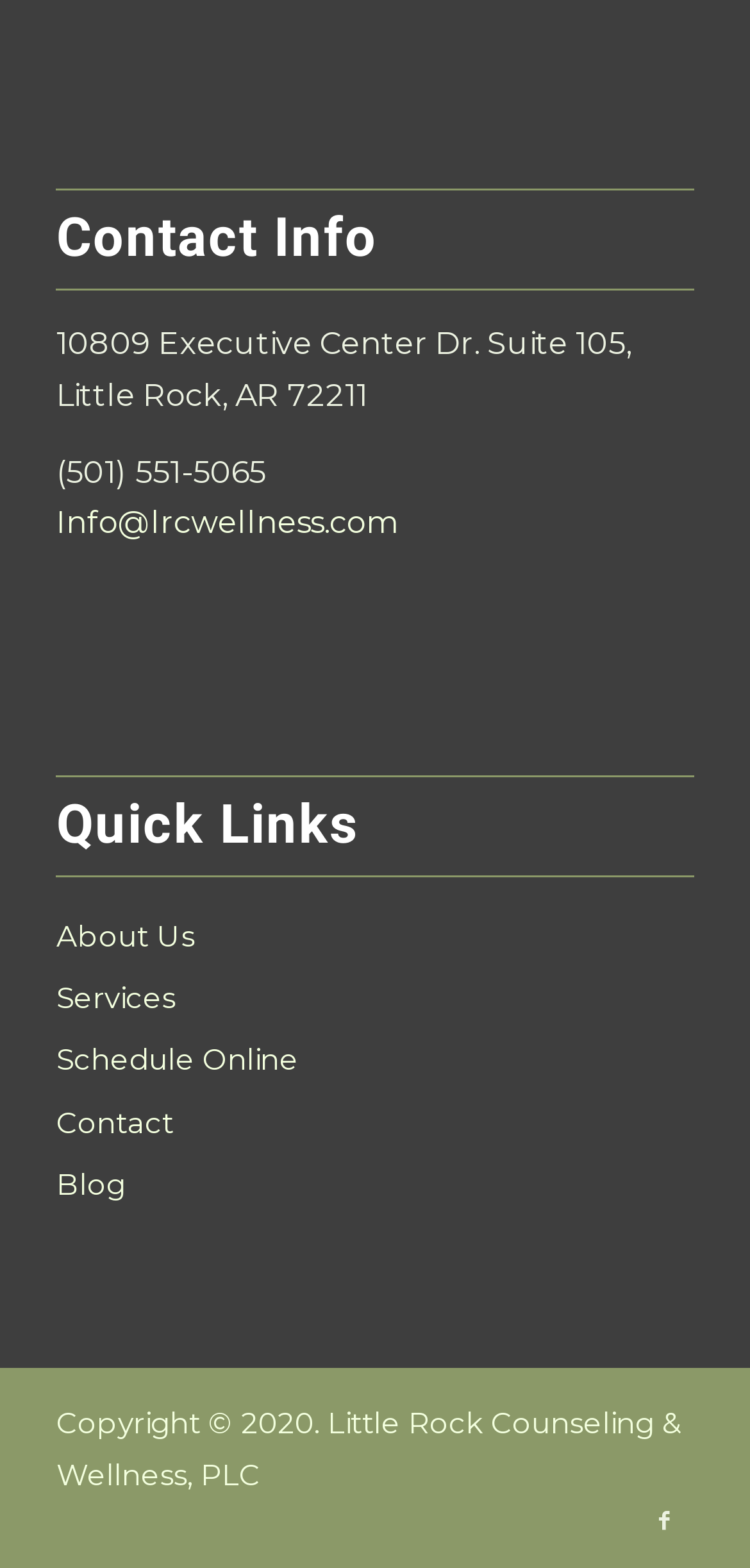Respond to the question below with a concise word or phrase:
What is the phone number of Little Rock Counseling & Wellness?

(501) 551-5065